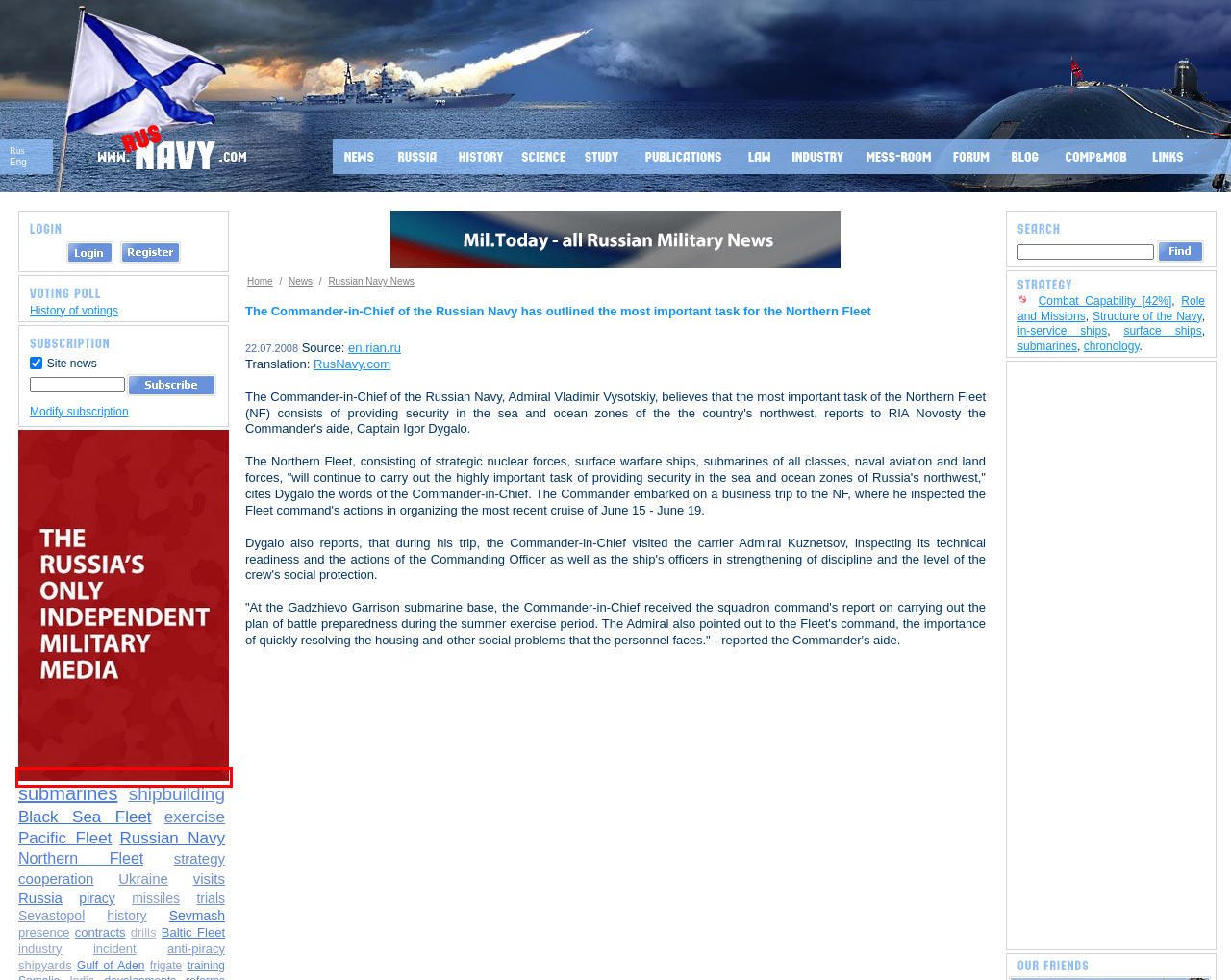You are presented with a screenshot of a webpage containing a red bounding box around a particular UI element. Select the best webpage description that matches the new webpage after clicking the element within the bounding box. Here are the candidates:
A. Mil.Press FLOT - Мы знаем о ВМФ всё
B. The Russias Only Independent Military Media Outlet Launched on October 29, 2015
C. Russian Navy
D. Bot Verification
E. Mil.Press Today - Russian defence news
F. Mil.Press - военная информационная группа
G. Russian Navy News
H. Sputnik News - World News, Breaking News & Top Stories

B